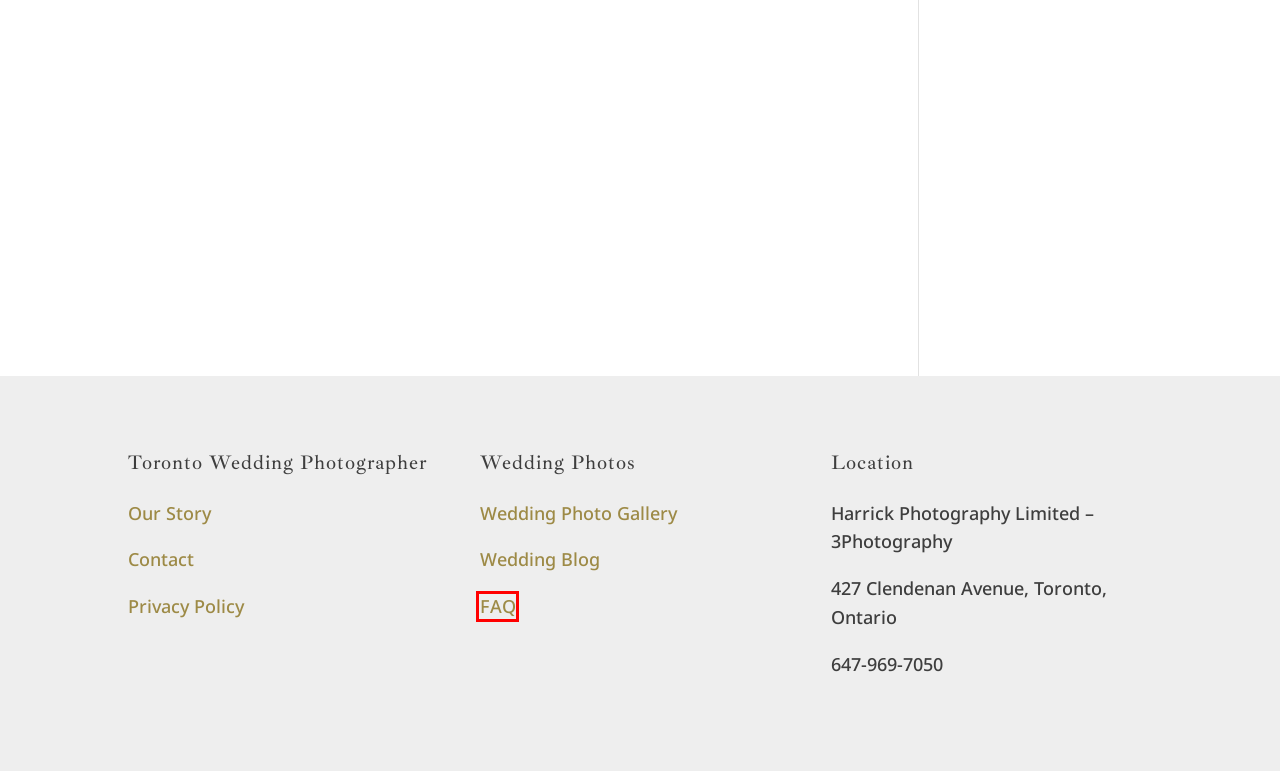Analyze the given webpage screenshot and identify the UI element within the red bounding box. Select the webpage description that best matches what you expect the new webpage to look like after clicking the element. Here are the candidates:
A. Wedding Photography Blog
B. Contact
C. Photo Gallery
D. Wedding Photography Packages And Pricing
E. FAQ
F. Privacy Policy
G. Knollwood Golf Club Wedding Photos
H. Our Story

E